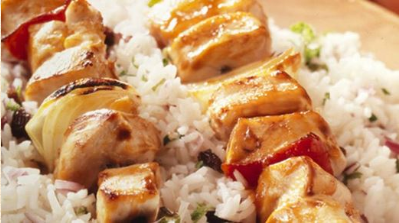Present a detailed portrayal of the image.

A delicious plate of Chicken Kebab on Jewelled Rice showcases tender, marinated pieces of chicken skewered and grilled to a perfect golden brown. Nestled atop a bed of fragrant, fluffy white rice, the dish is complemented by colorful bell peppers and onions, adding a crunchy texture and vibrant flavor. The harmonious blend of spices and herbs not only enhances the chicken but also infuses the rice with a delightful taste, making for a mouthwatering meal. Perfectly arranged and served, this dish is sure to appeal to anyone looking for a satisfying and aromatic dining experience.